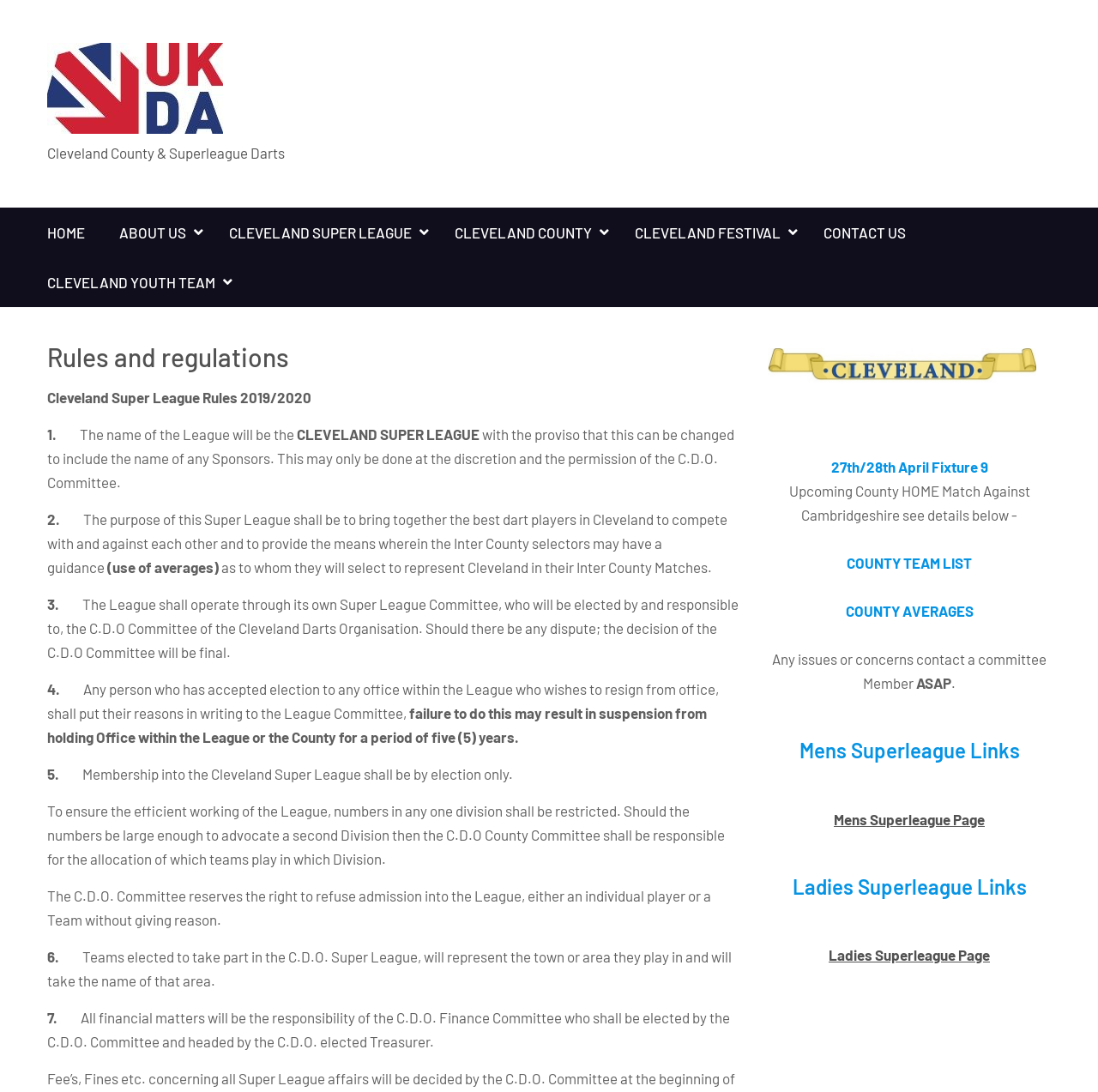Can you specify the bounding box coordinates of the area that needs to be clicked to fulfill the following instruction: "View 'Successful spring allows Marble Falls Youth Football and Cheer to gear up for tackle'"?

None